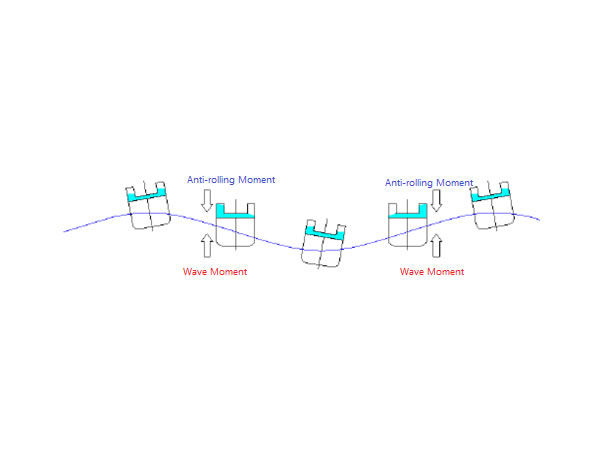What is the purpose of anti-rolling tanks?
Could you answer the question in a detailed manner, providing as much information as possible?

The caption explains that the visual representation is essential for understanding the dynamics of marine vessels and the impact of waves on their stability, especially in relation to anti-rolling tanks designed to counteract rolling motions.